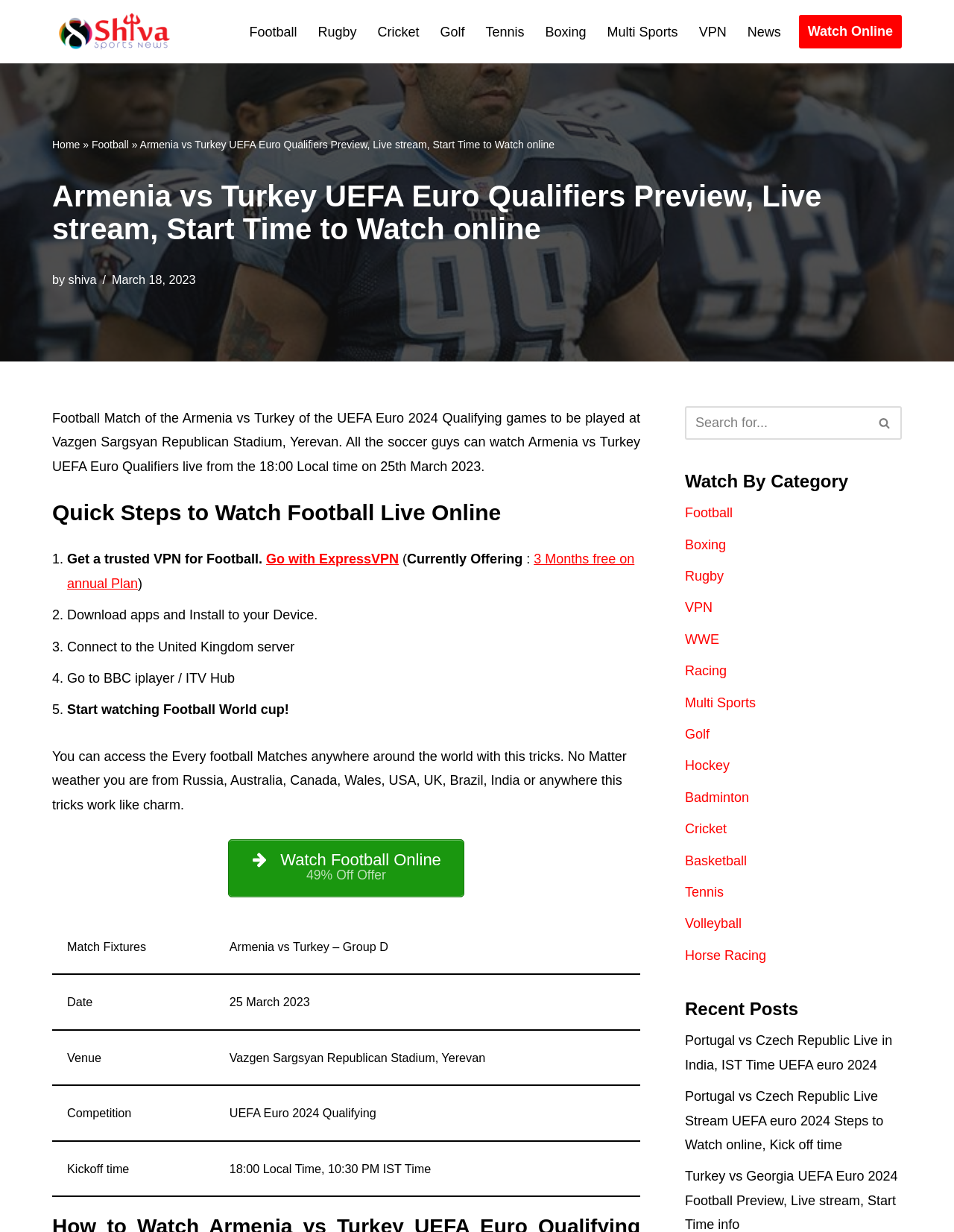Describe in detail what you see on the webpage.

This webpage is about the Armenia vs Turkey UEFA Euro 2024 Qualifying match, providing a preview, live stream, and start time information. At the top, there is a navigation menu with links to different sports categories, including Football, Rugby, Cricket, and more. Below the navigation menu, there is a breadcrumbs section showing the current page's hierarchy, with links to the home page and the Football category.

The main content area has a heading that matches the page title, followed by a brief description of the match, including the date, time, and venue. Below this, there is a section with step-by-step instructions on how to watch the match online, including getting a VPN, downloading apps, and connecting to a UK server.

Further down, there is a table providing match fixtures information, including the date, venue, competition, and kickoff time. On the right side of the page, there is a search box and a "Watch By Category" section with links to different sports categories.

Additionally, there are several links and buttons scattered throughout the page, including a "Watch Online" link, a "VPN" link, and a "Go with ExpressVPN" link. There is also an image of a search icon next to the search box. Overall, the page is focused on providing information and resources for watching the Armenia vs Turkey UEFA Euro 2024 Qualifying match online.